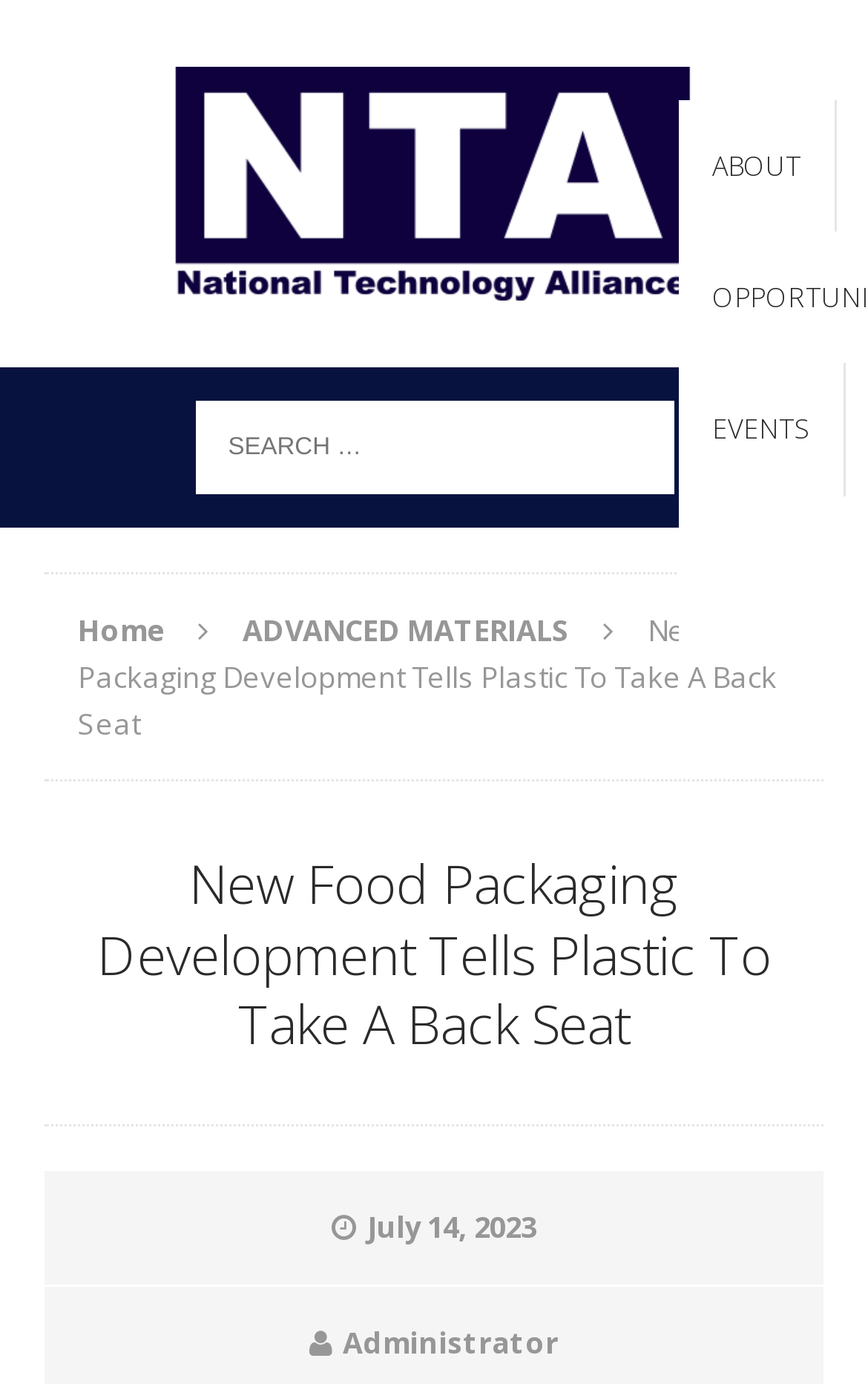Based on the visual content of the image, answer the question thoroughly: Is there a search function on the webpage?

There is a search function on the webpage, which is located at the top-right corner of the webpage. It has a search box with the text 'Search for:'.